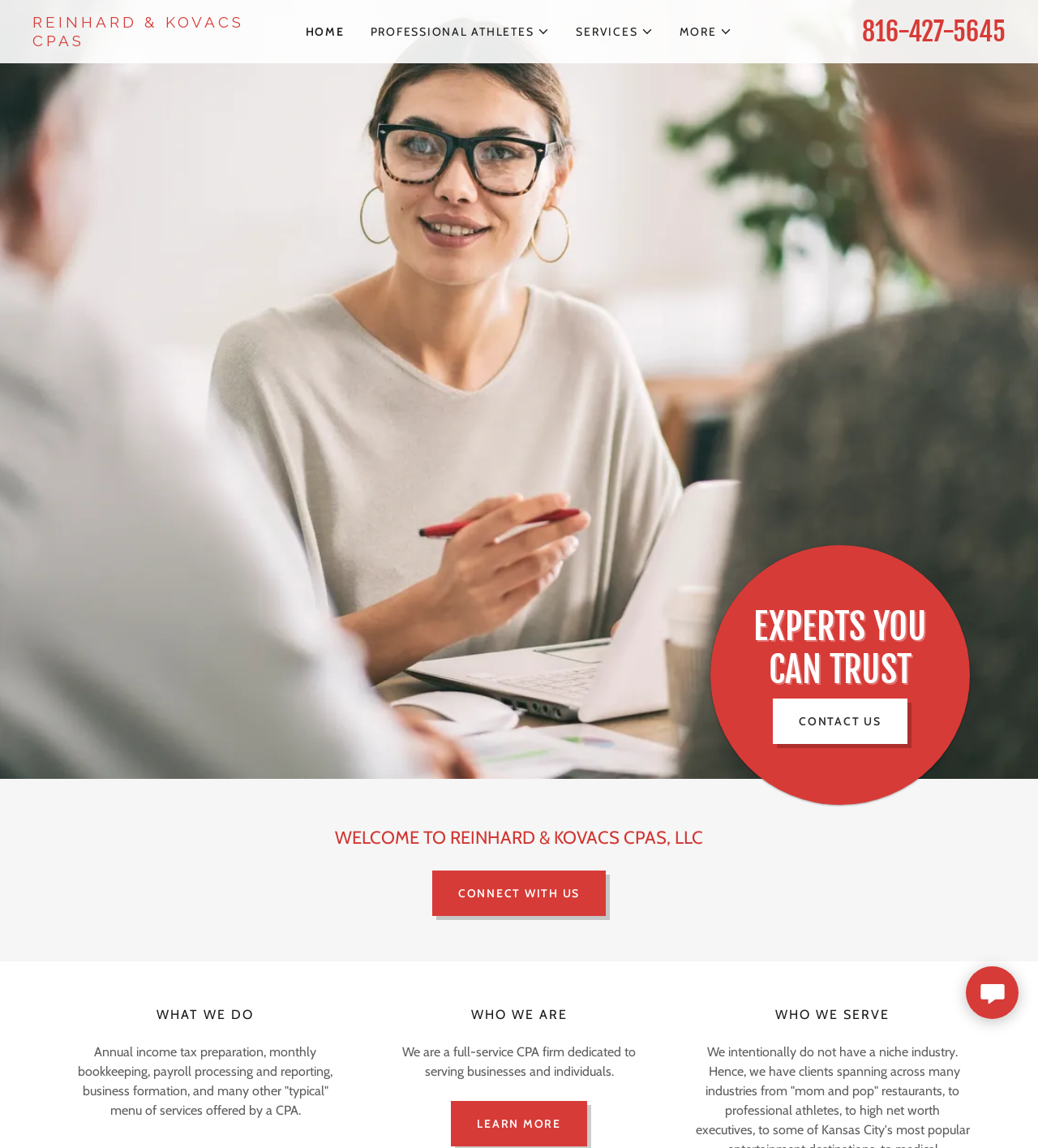Carefully observe the image and respond to the question with a detailed answer:
What services do they offer?

The services offered by the CPA firm can be found in the 'WHAT WE DO' section of the webpage, where it is mentioned that they provide annual income tax preparation, monthly bookkeeping, payroll processing and reporting, business formation, and many other typical services offered by a CPA.